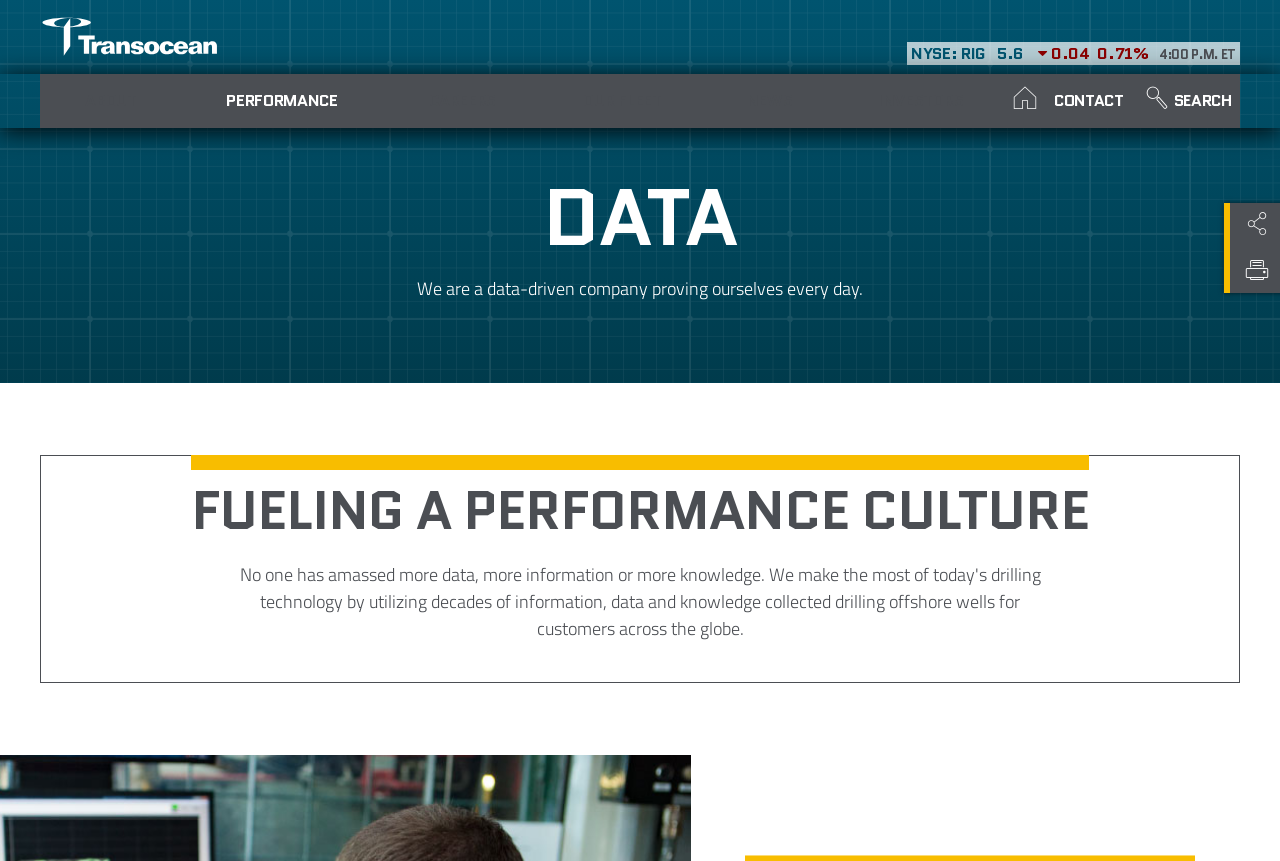Locate the bounding box coordinates of the segment that needs to be clicked to meet this instruction: "Contact Transocean".

[0.758, 0.086, 0.852, 0.149]